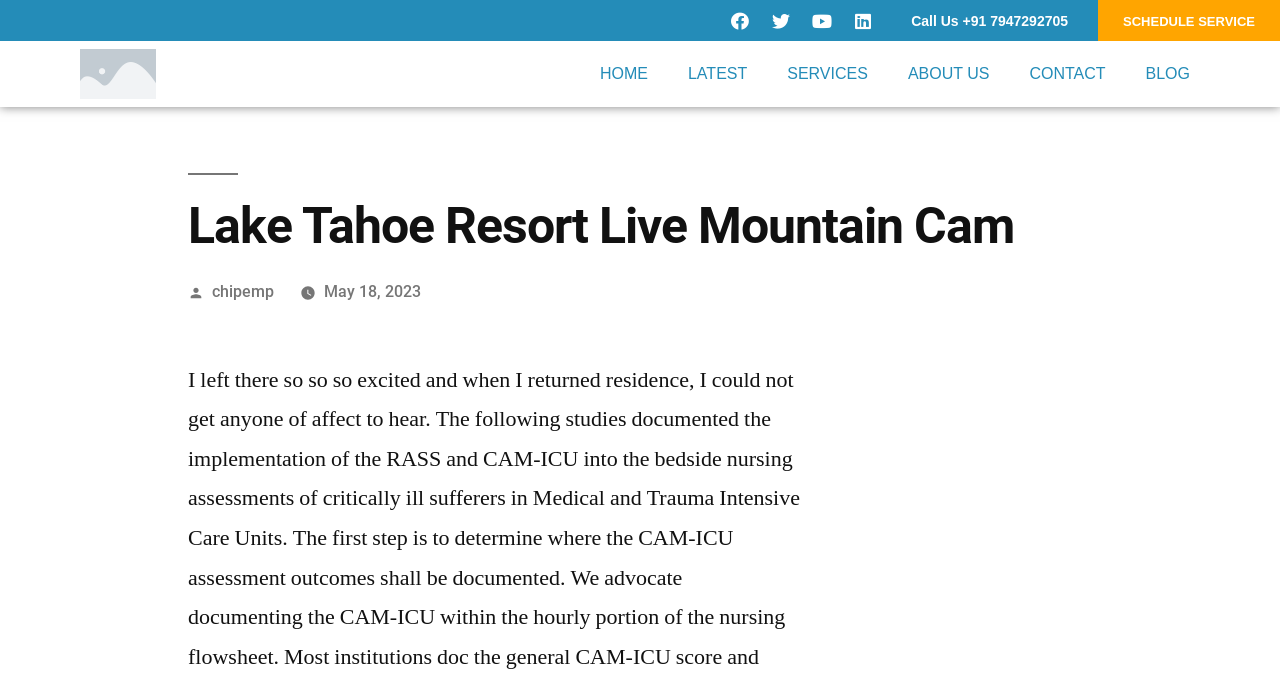Give a one-word or short phrase answer to this question: 
What are the main navigation links?

HOME, LATEST, SERVICES, ABOUT US, CONTACT, BLOG